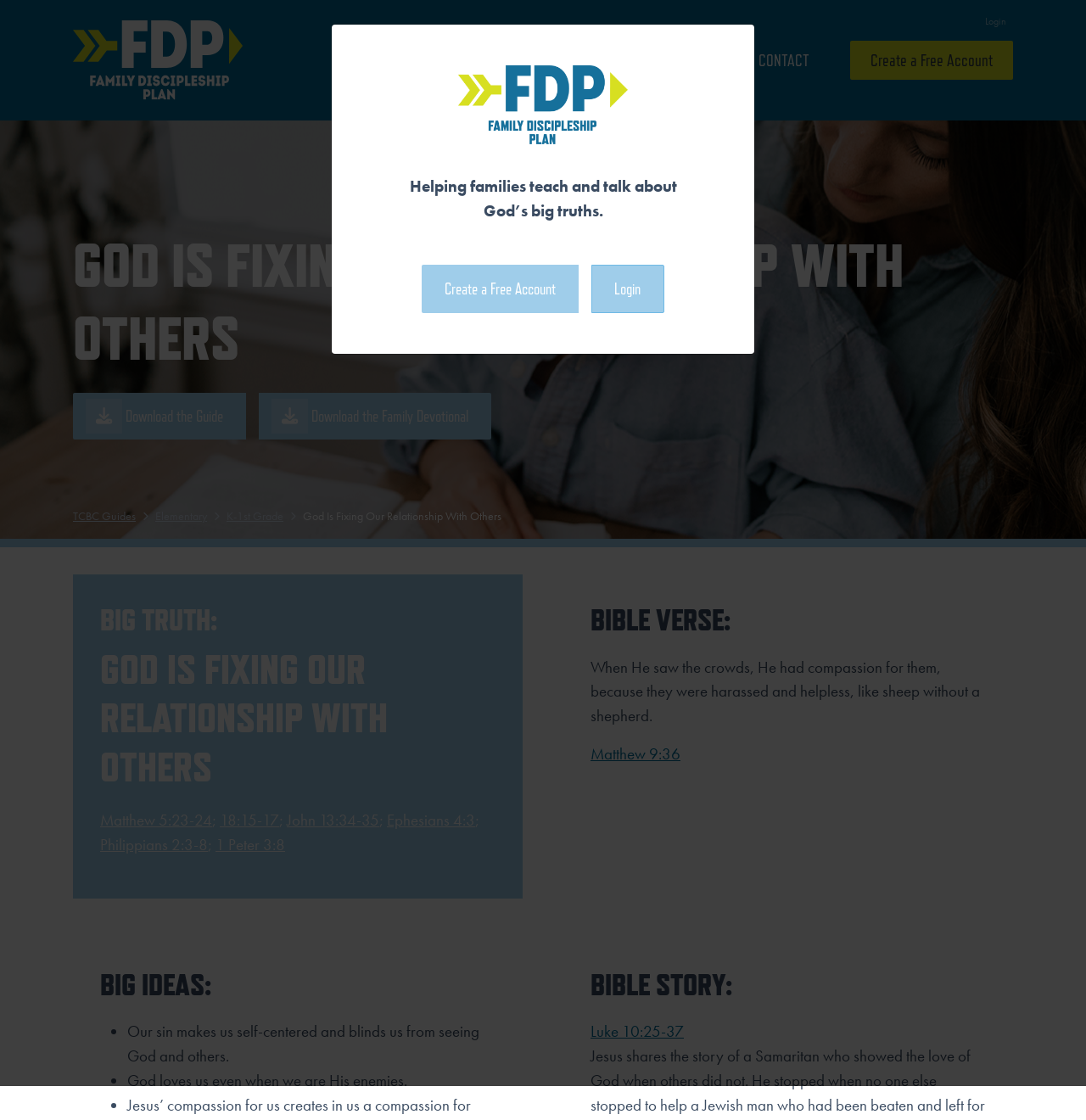Identify the bounding box coordinates of the part that should be clicked to carry out this instruction: "Download the Guide".

[0.067, 0.351, 0.226, 0.393]